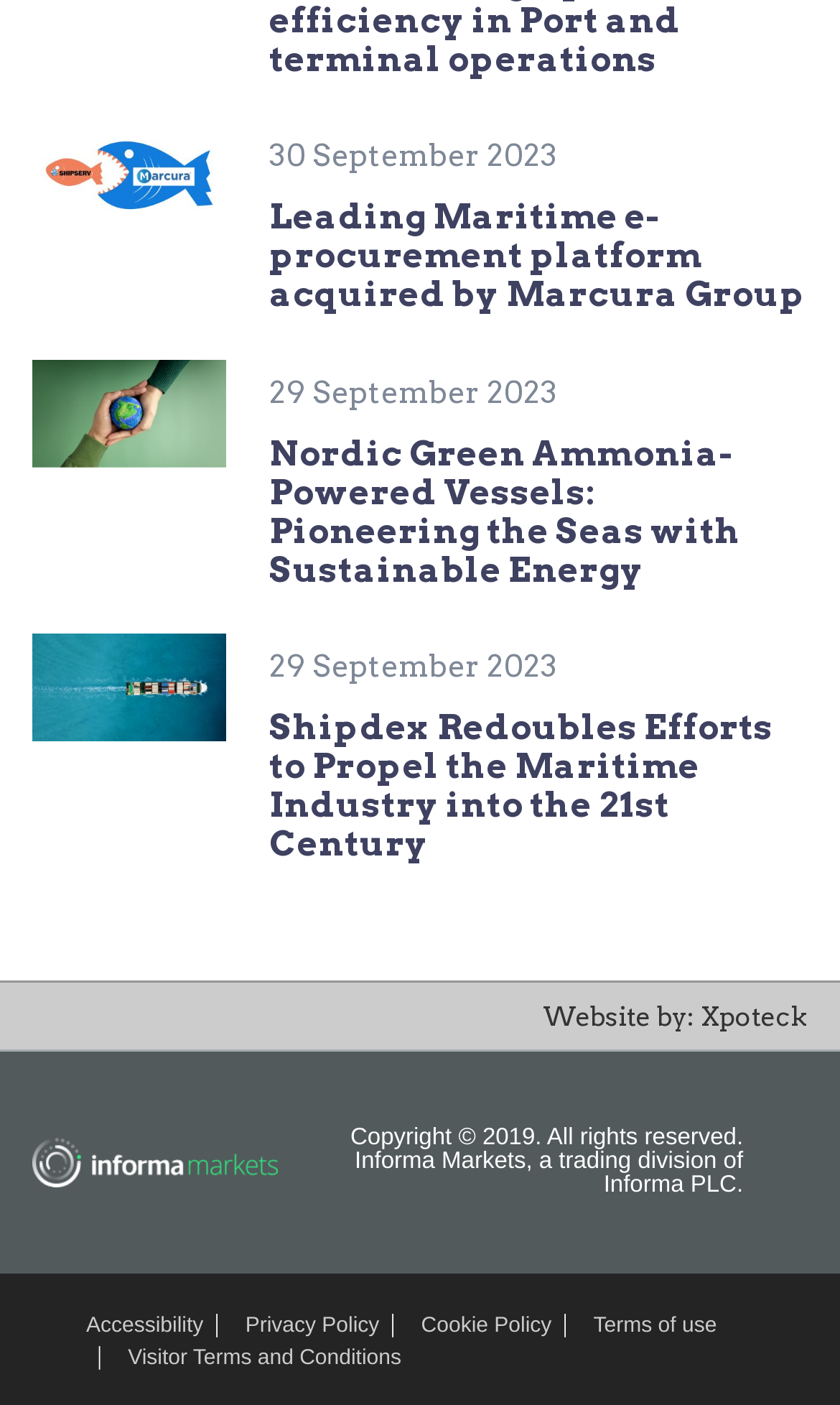What is the copyright year of the website?
Look at the image and respond with a single word or a short phrase.

2019